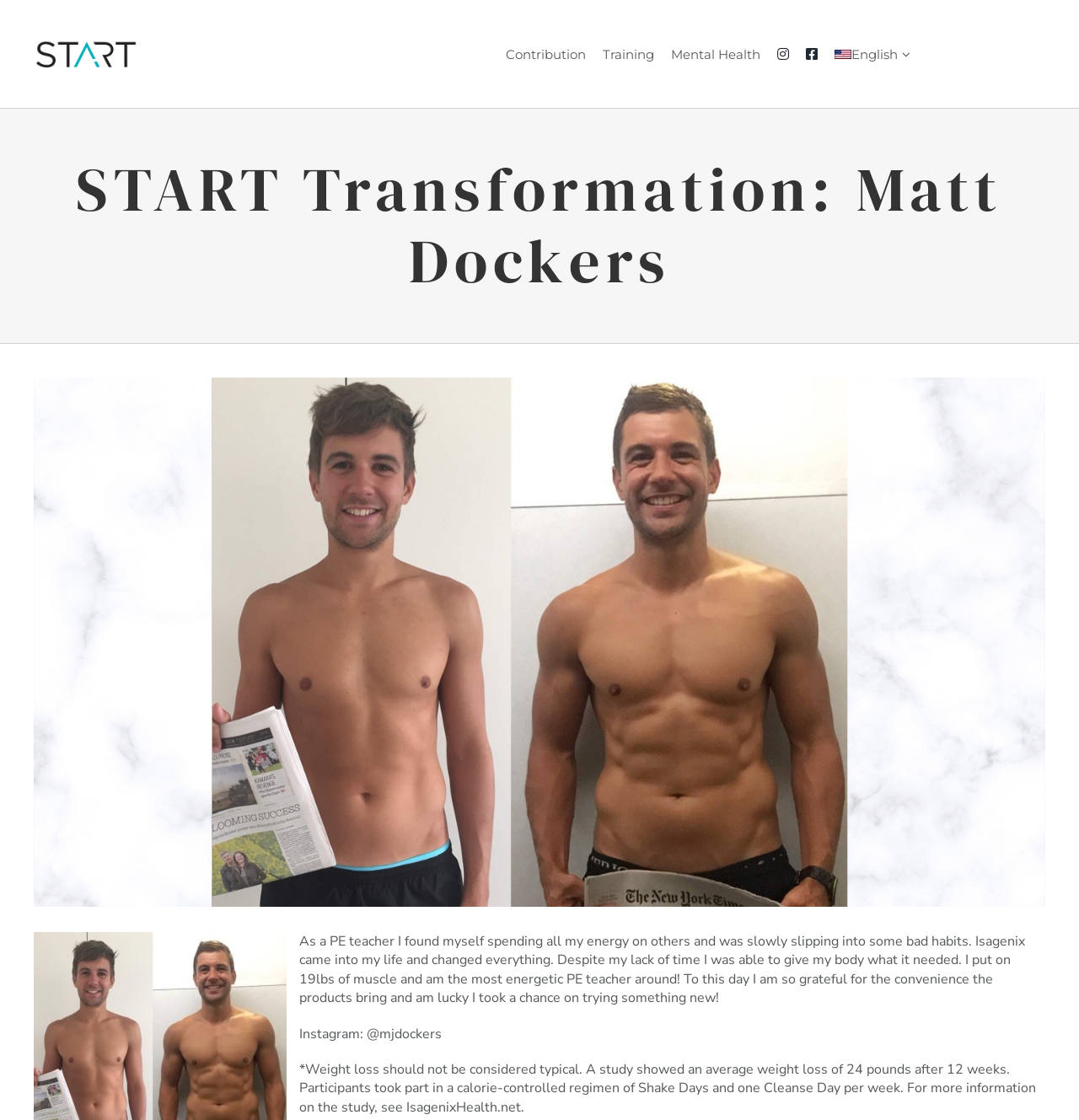Give an extensive and precise description of the webpage.

The webpage is about Matt Dockers' transformation story with Isagenix, a health and wellness company. At the top left corner, there is a START logo and an image with the text "START Your Life". 

Below the logo, there is a navigation menu labeled "START Menu" that spans across the top of the page, containing links to various sections such as "Contribution", "Training", "Mental Health", and "English". 

On the left side of the page, there is a region labeled "Page Title Bar" that takes up about a quarter of the page's height. Within this region, there is a heading that reads "START Transformation: Matt Dockers" in large font. 

Below the heading, there is a link to view a larger image, and a brief testimonial from Matt Dockers about how Isagenix helped him gain 19lbs of muscle and increase his energy levels. His Instagram handle, @mjdockers, is also mentioned. 

There is a disclaimer at the bottom of the testimonial, stating that weight loss results may not be typical and citing a study on the average weight loss of 24 pounds after 12 weeks. 

At the bottom right corner of the page, there is a link to go back to the top of the page, represented by an upward arrow icon.